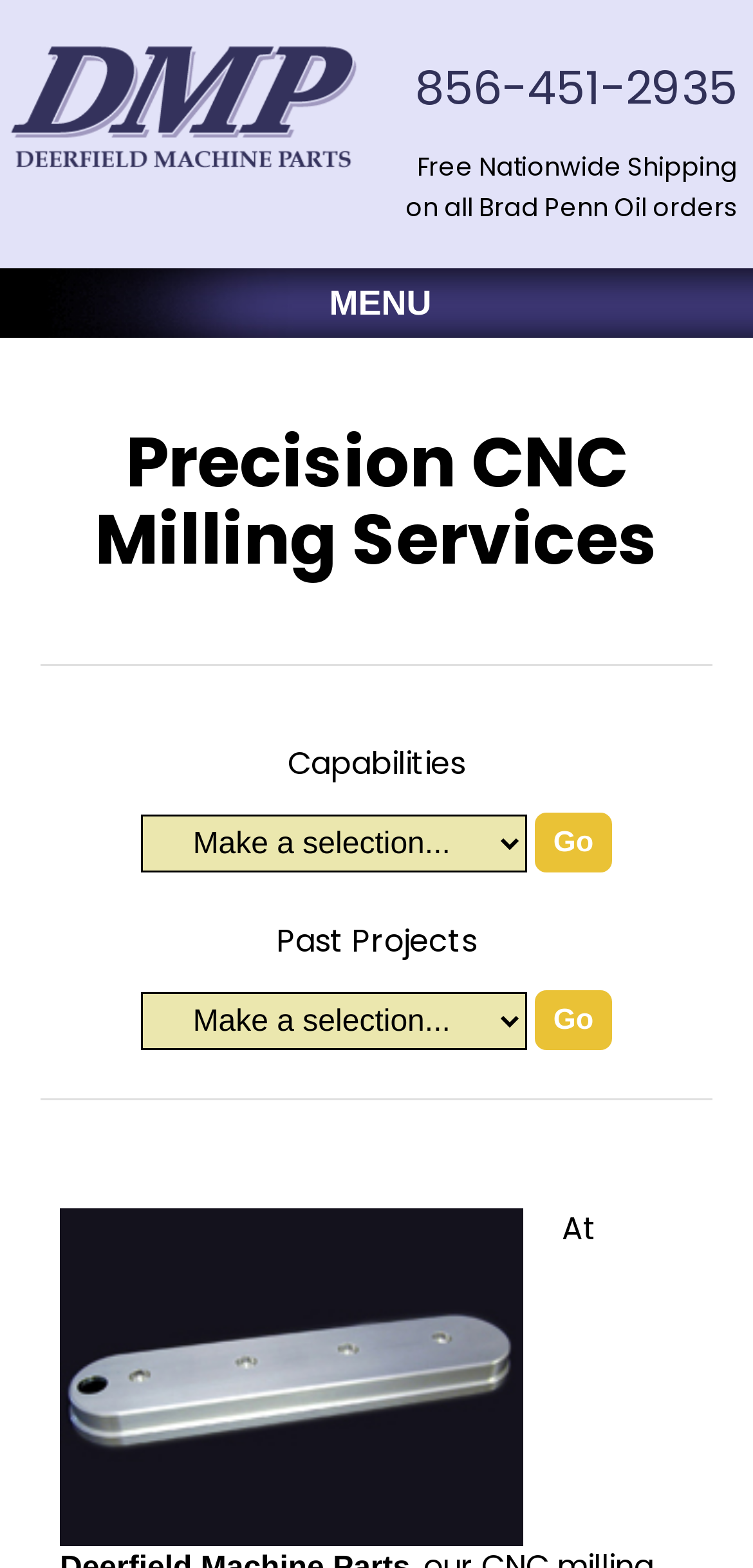Please respond to the question using a single word or phrase:
What is the benefit of ordering Brad Penn Oil?

Free Nationwide Shipping